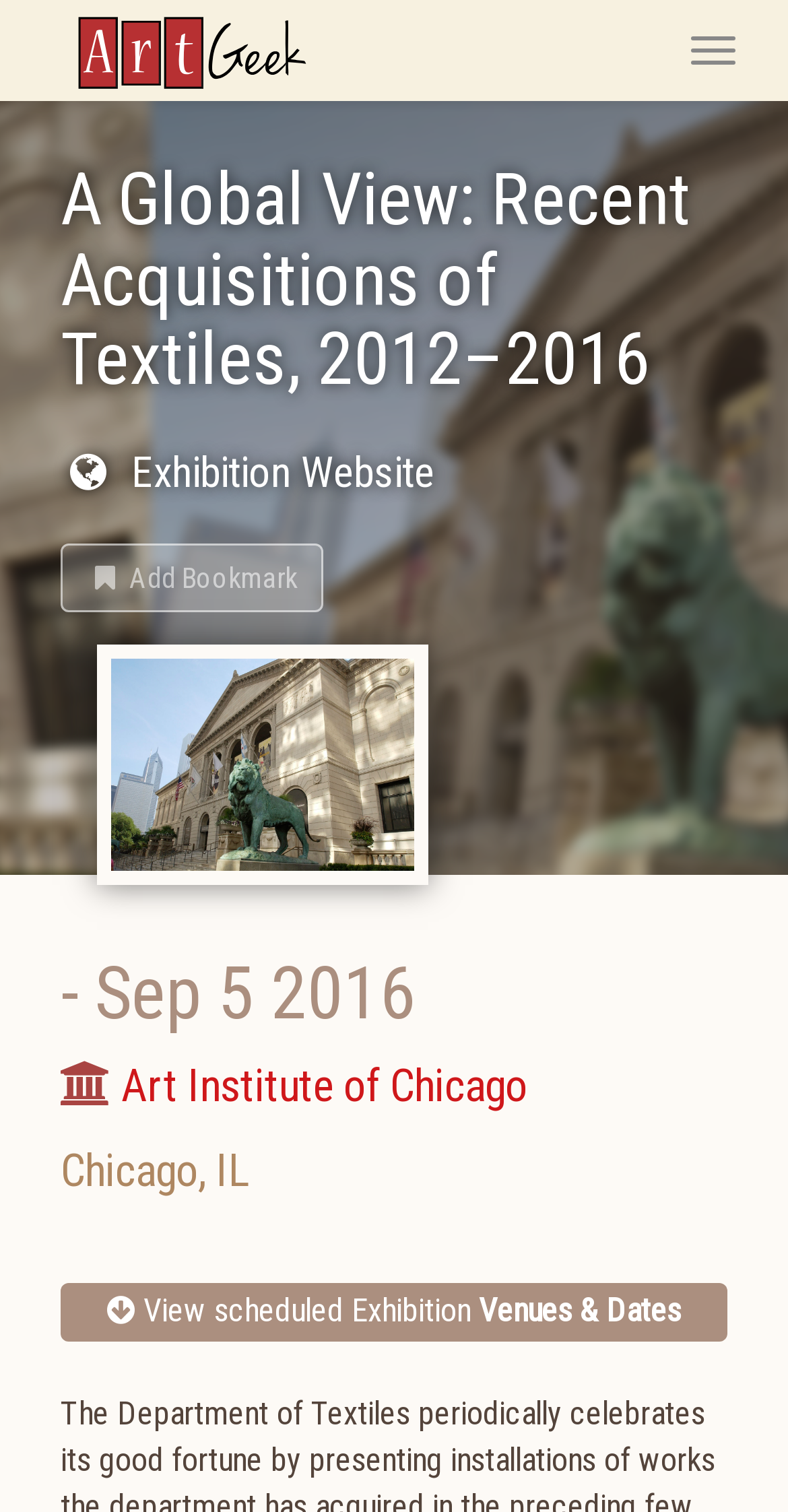For the element described, predict the bounding box coordinates as (top-left x, top-left y, bottom-right x, bottom-right y). All values should be between 0 and 1. Element description: Art Institute of Chicago

[0.077, 0.698, 0.669, 0.74]